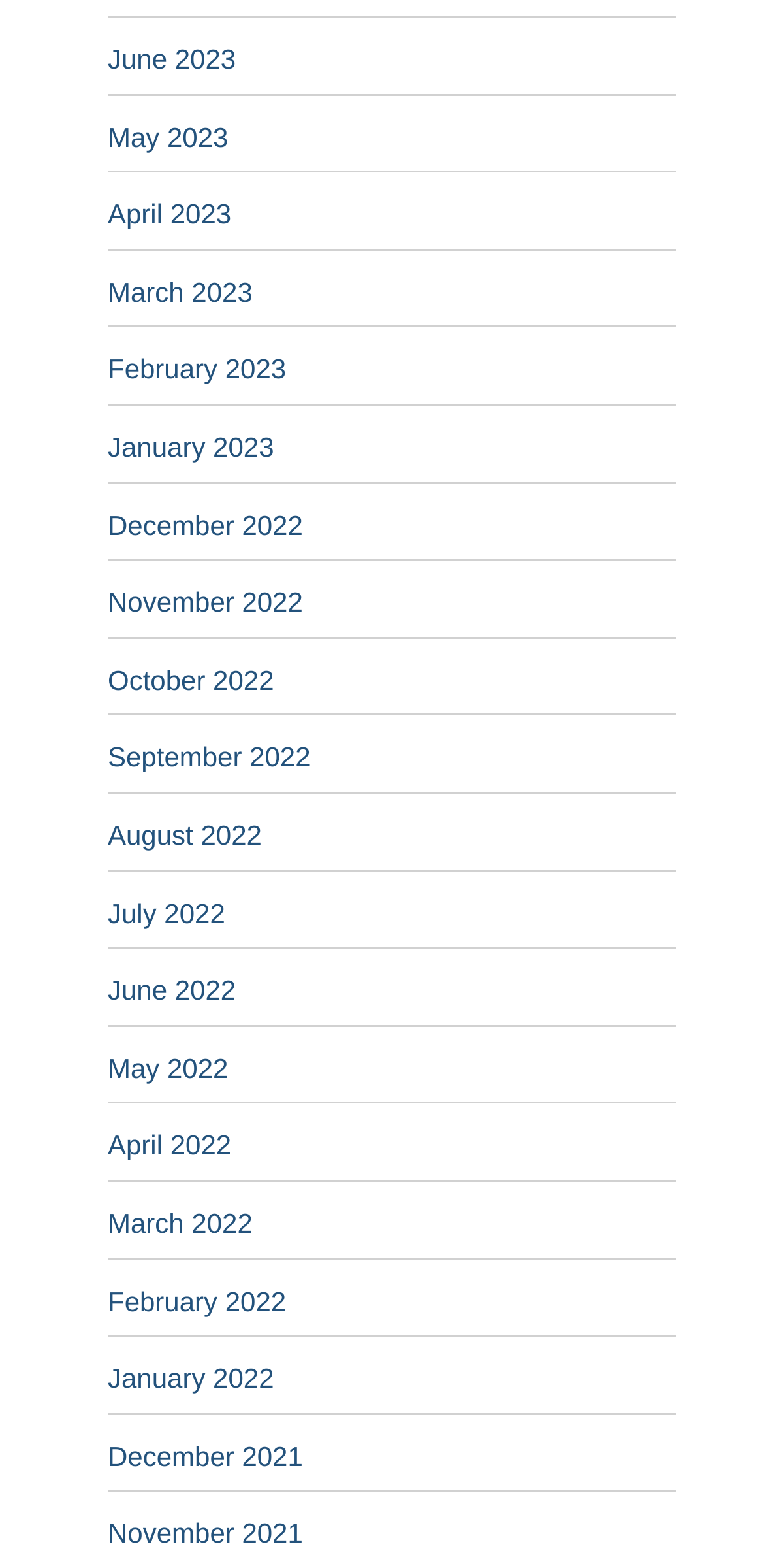Can you specify the bounding box coordinates for the region that should be clicked to fulfill this instruction: "view May 2022".

[0.141, 0.671, 0.299, 0.691]